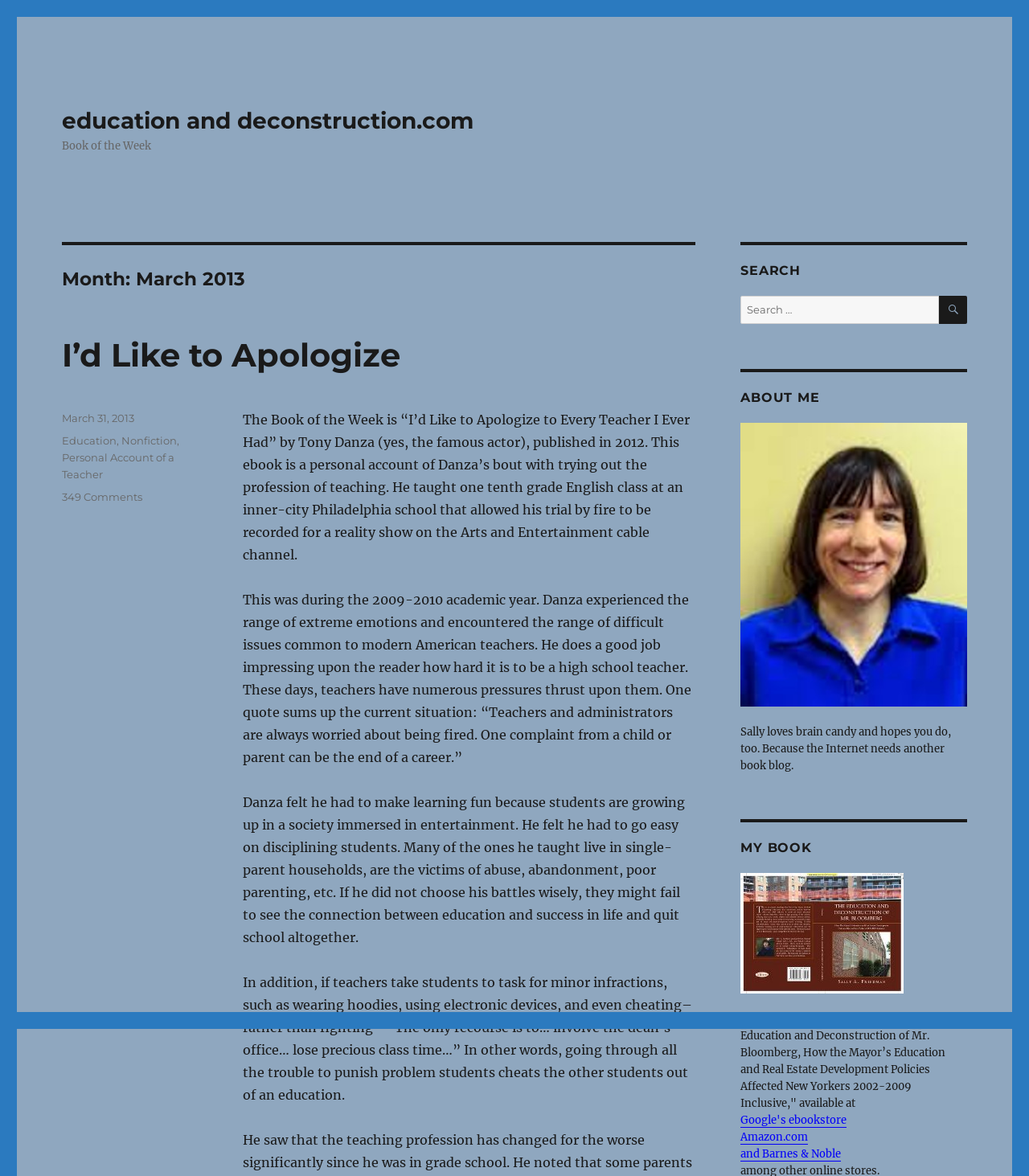What is the name of the blog?
Refer to the image and give a detailed response to the question.

The name of the blog is mentioned in the header section of the webpage, which is 'education and deconstruction.com'.